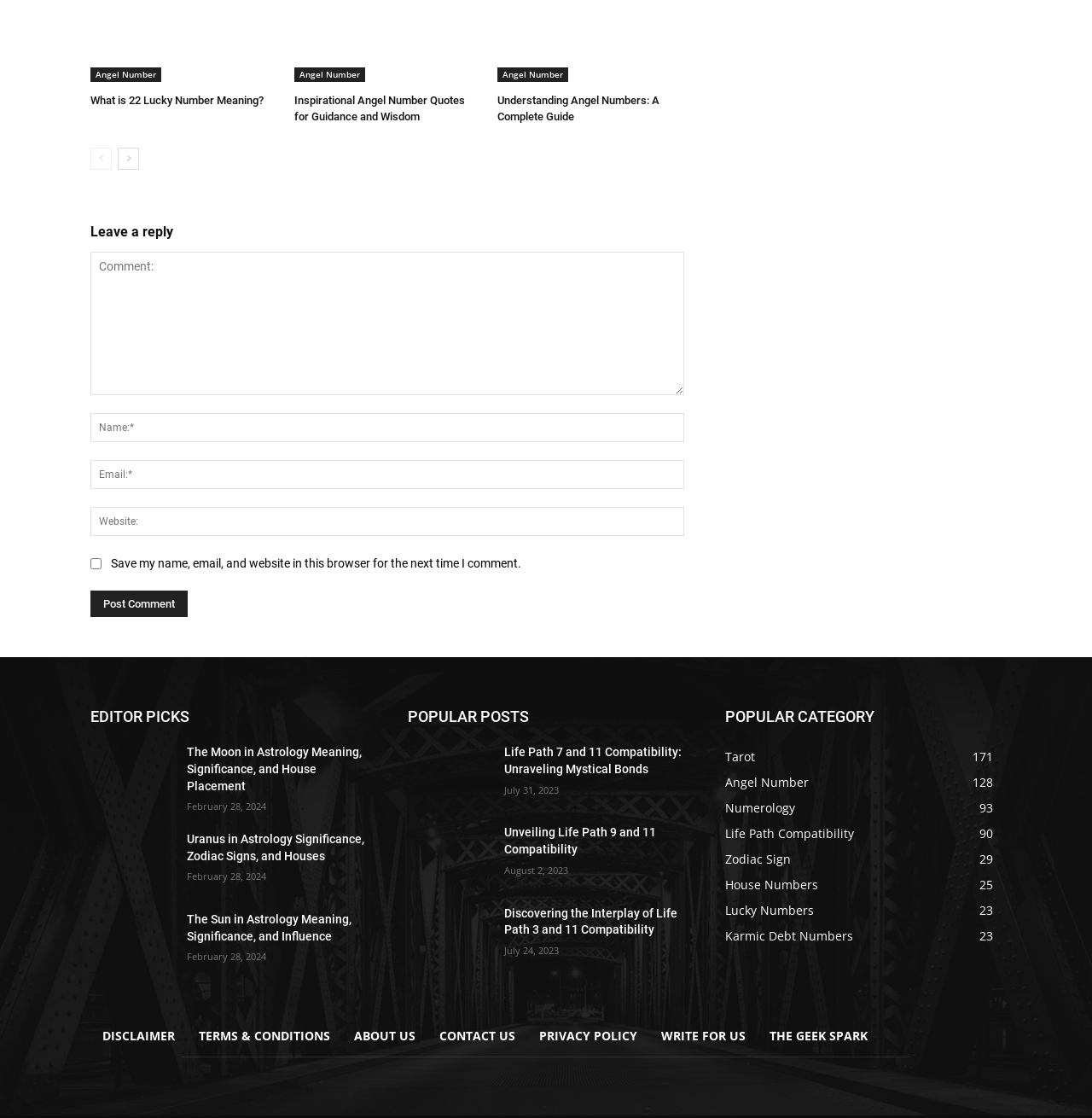What is the date of the article 'Life Path 7 and 11 Compatibility: Unraveling Mystical Bonds'?
Using the image provided, answer with just one word or phrase.

July 31, 2023